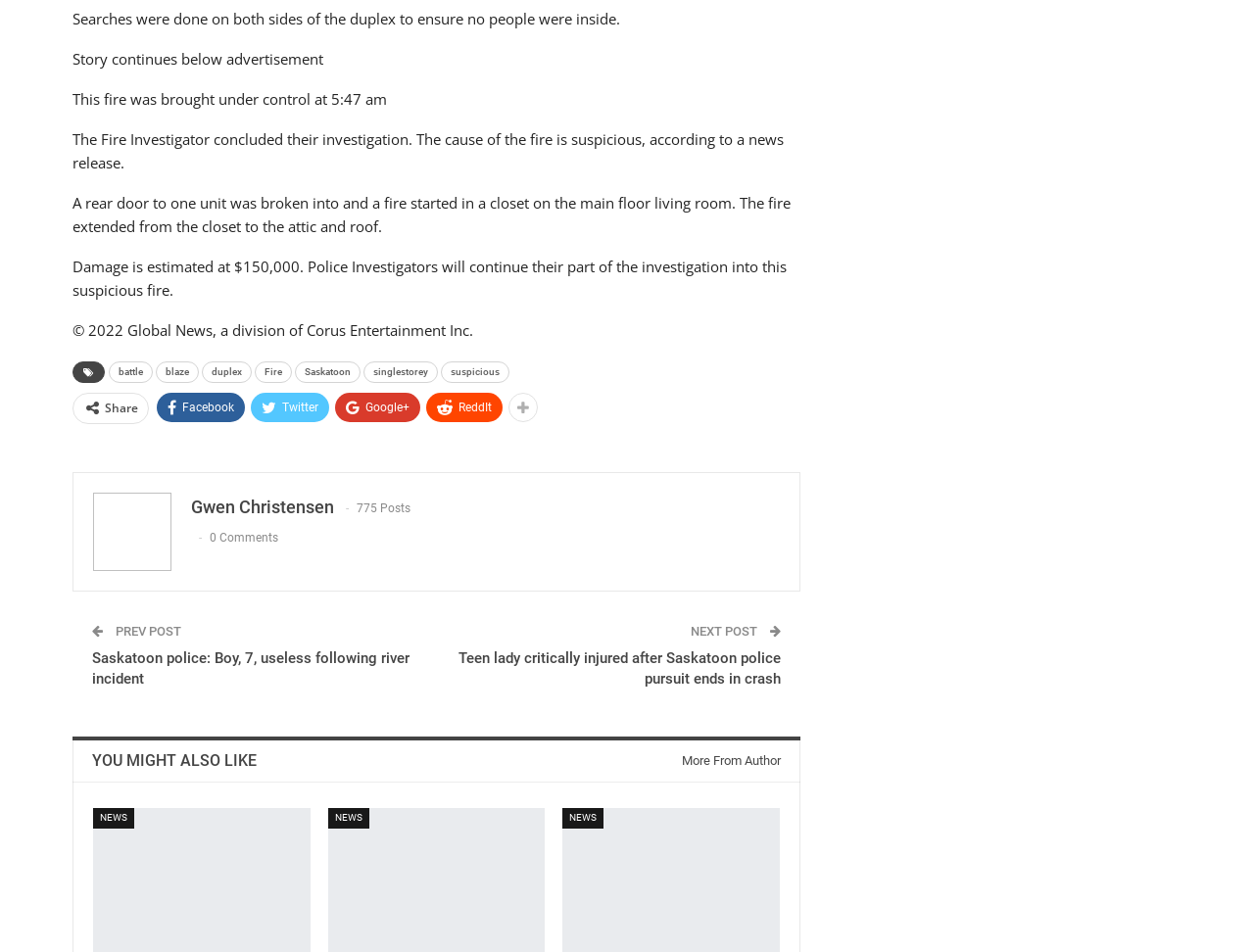Answer the question with a single word or phrase: 
How many posts has Gwen Christensen written?

775